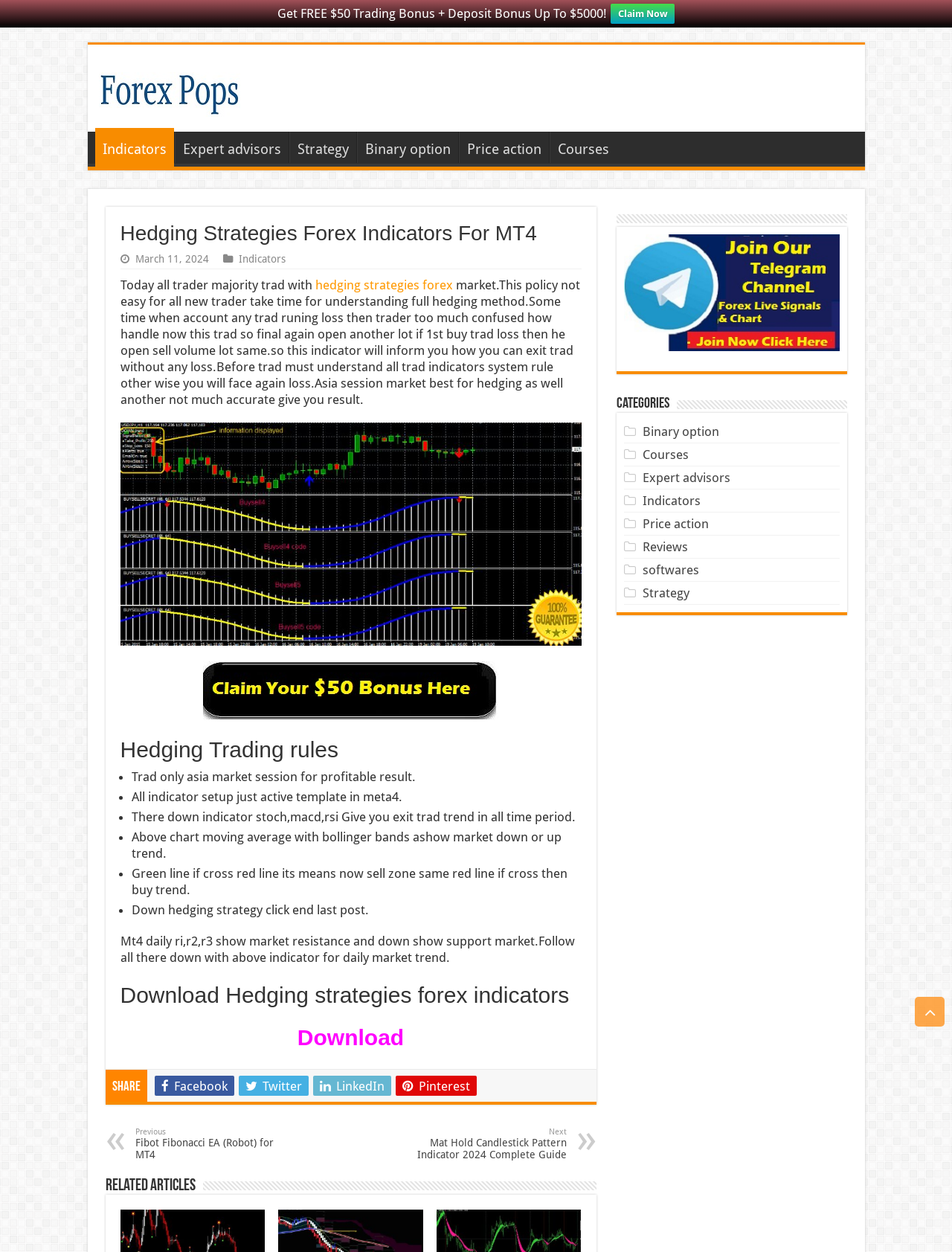Bounding box coordinates are specified in the format (top-left x, top-left y, bottom-right x, bottom-right y). All values are floating point numbers bounded between 0 and 1. Please provide the bounding box coordinate of the region this sentence describes: alt="Hedging strategies forex indicators"

[0.126, 0.42, 0.611, 0.432]